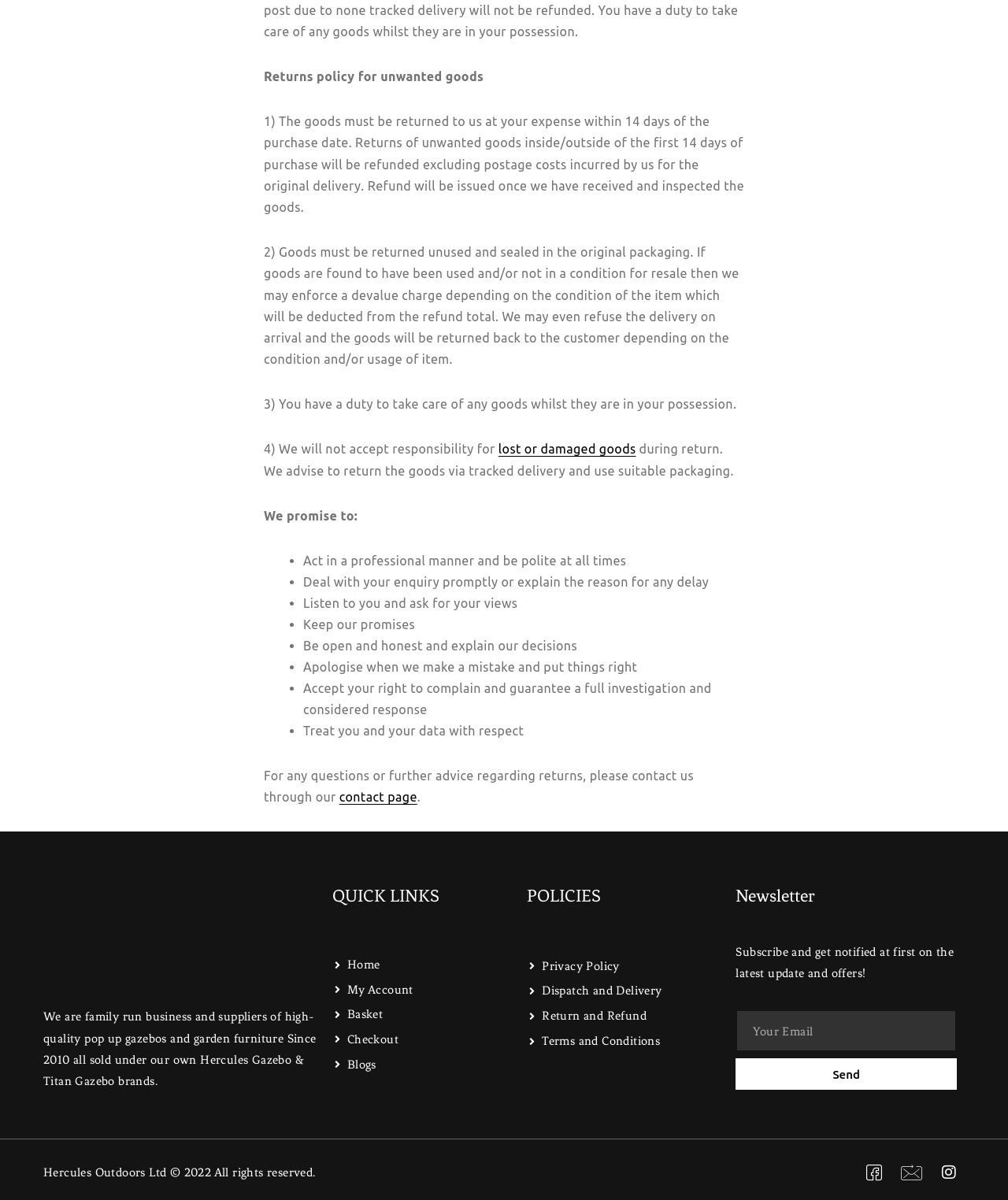What is the company's return policy?
Based on the image, give a one-word or short phrase answer.

Returns within 14 days